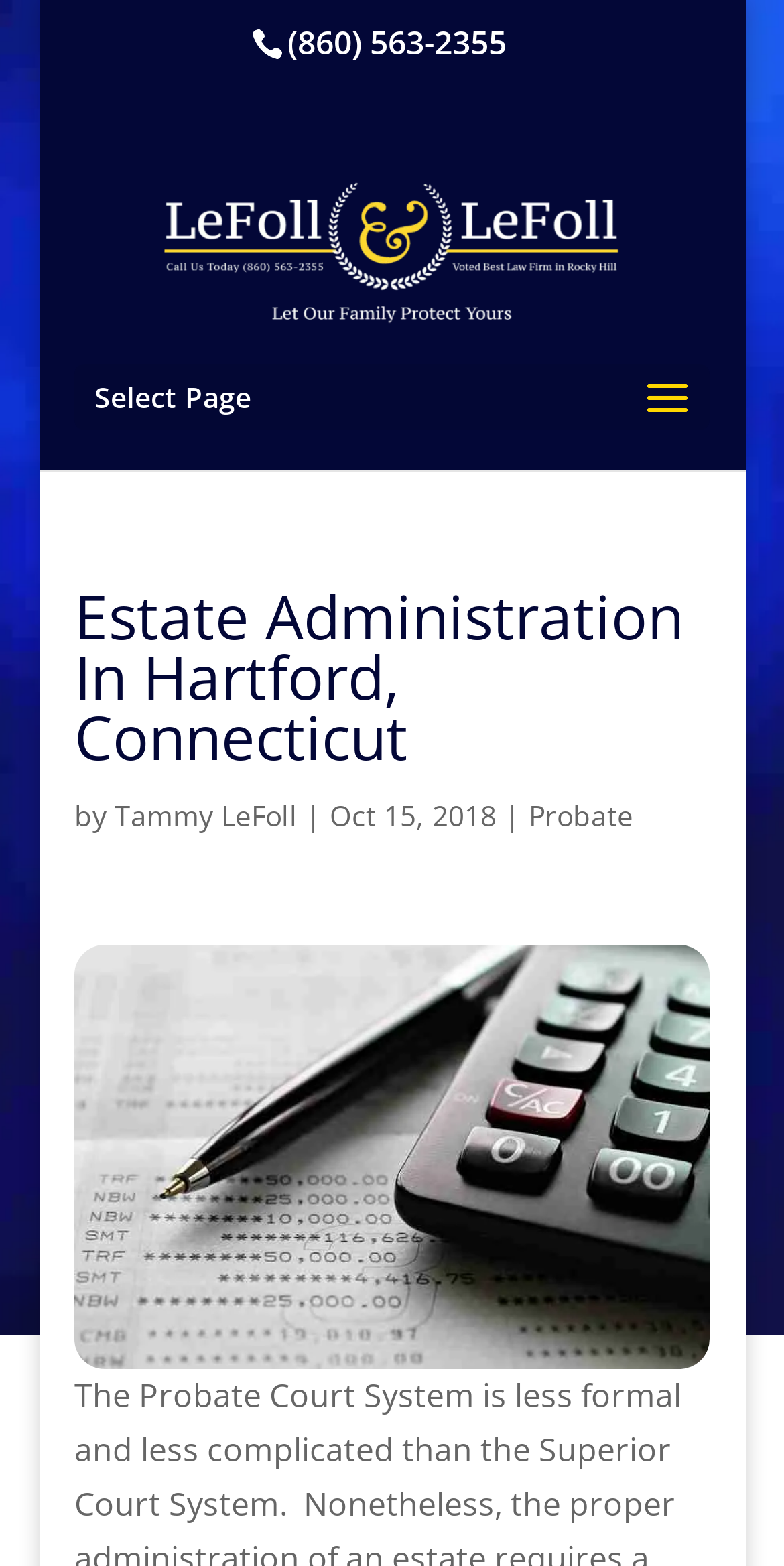What is the topic of the webpage?
Give a single word or phrase as your answer by examining the image.

Estate Administration